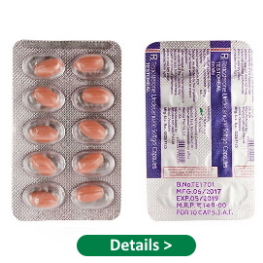Offer a thorough description of the image.

The image showcases a blister pack containing ten capsules of **Andriol Testocaps**, a product designed for testosterone replacement therapy. The capsules are soft and have a distinct orange color. The packaging features printed information including manufacturing details, expiration date (May 2019), and a retail price of $14.00 for this quantity. Below the blister pack is a prominent green button labeled "Details >", suggesting further information is available about the product.